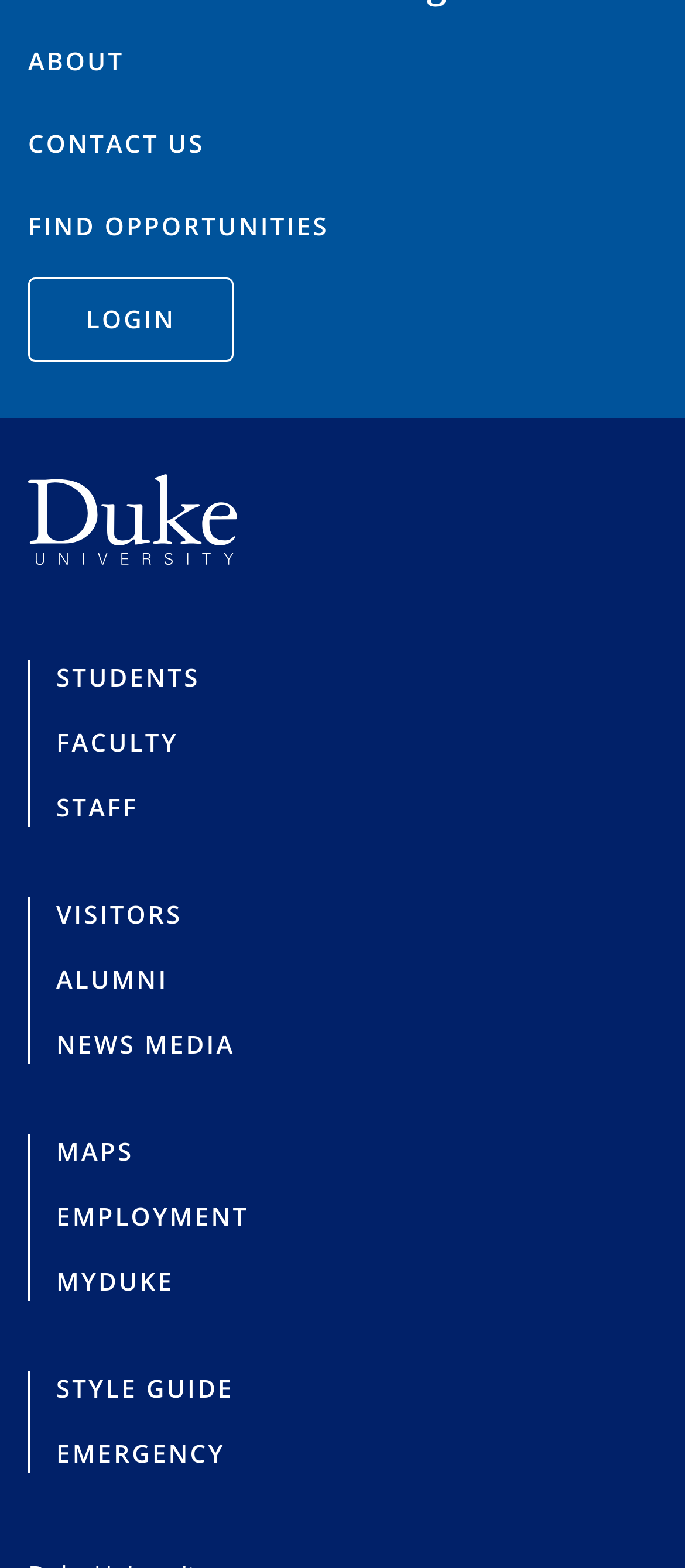Please find the bounding box coordinates of the element that must be clicked to perform the given instruction: "visit the contact us page". The coordinates should be four float numbers from 0 to 1, i.e., [left, top, right, bottom].

[0.041, 0.072, 0.299, 0.116]